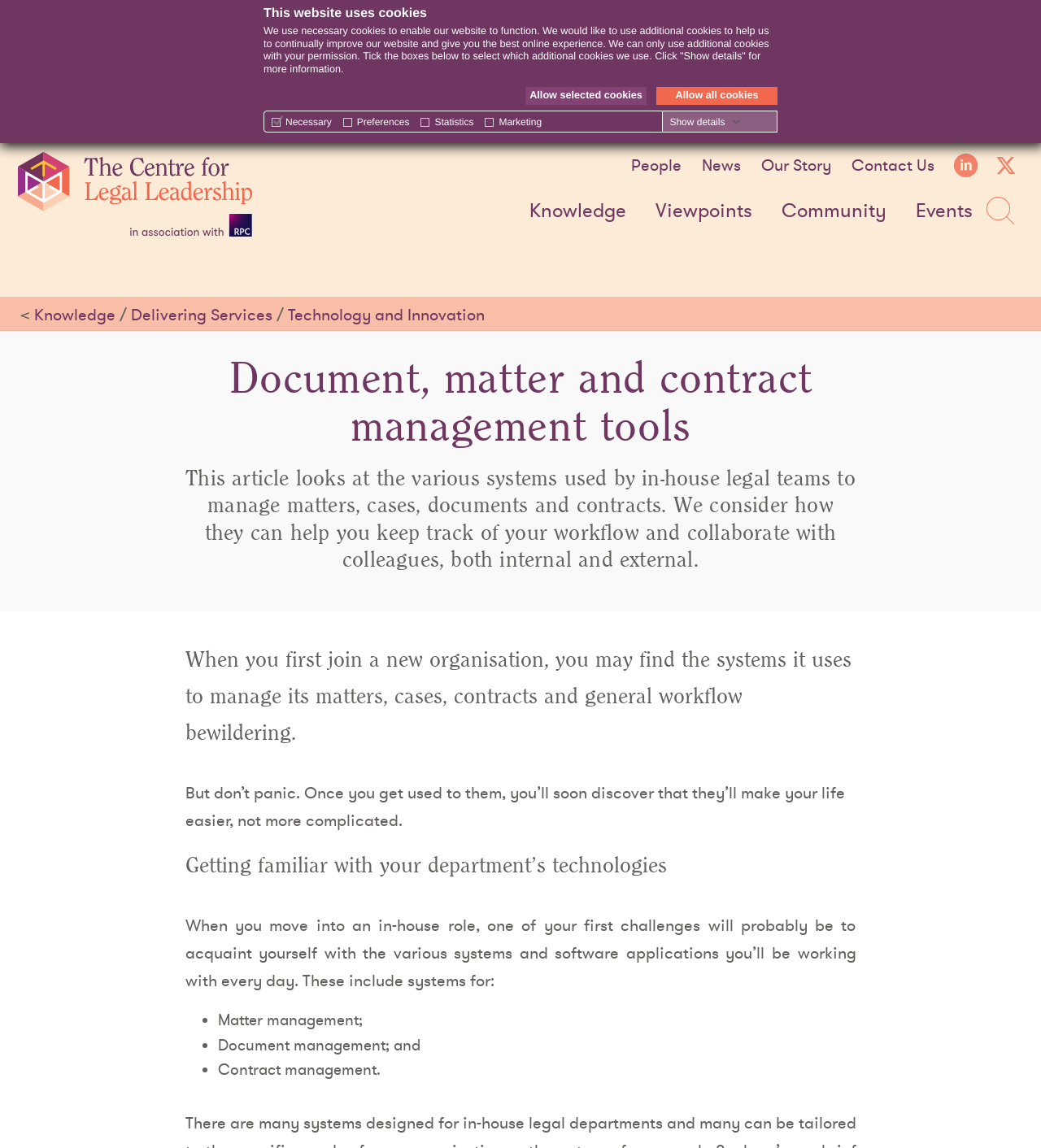Answer the question below using just one word or a short phrase: 
What is the main topic of this article?

Document management